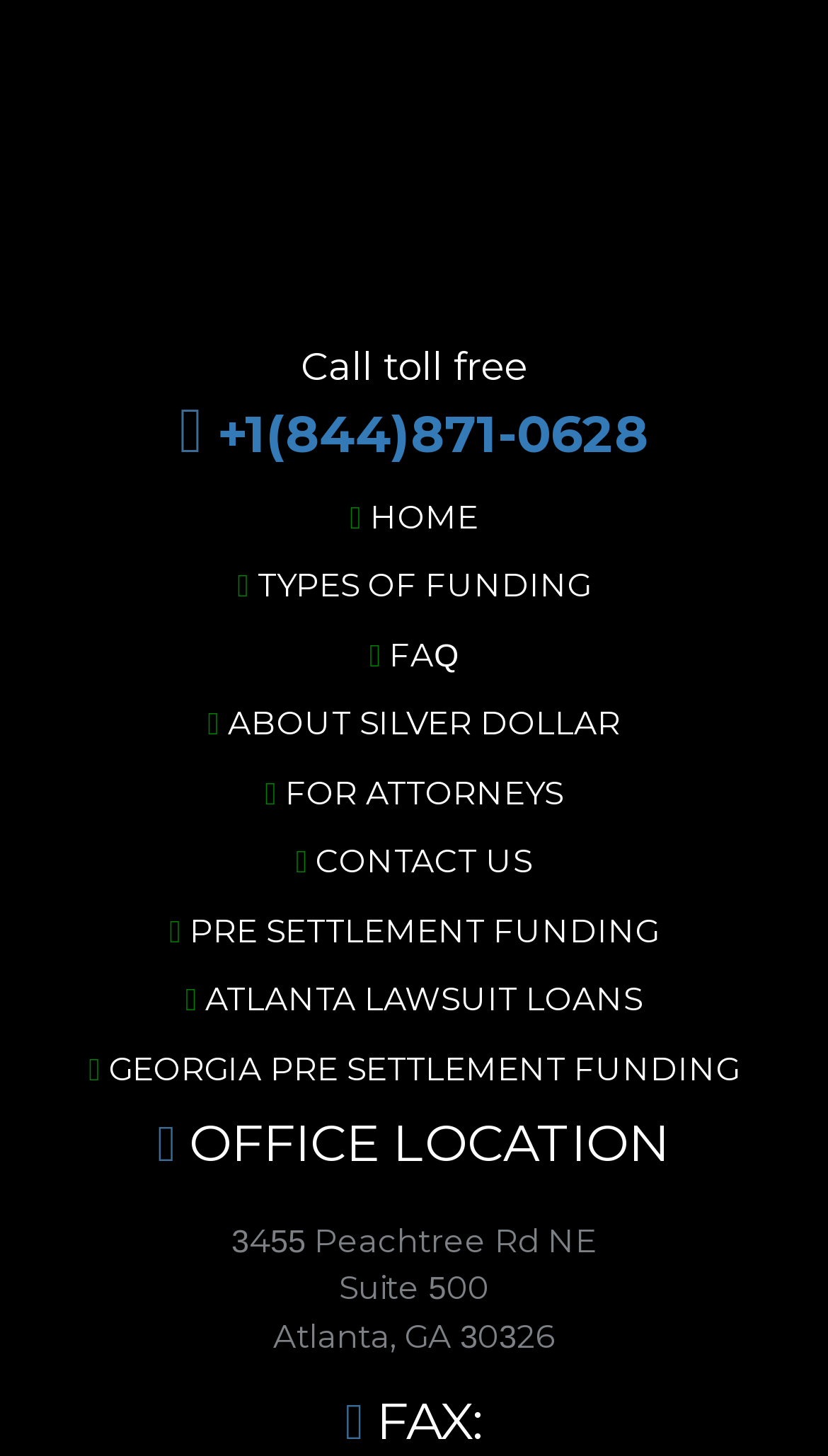Respond with a single word or phrase for the following question: 
What is the phone number to call?

+1(844)871-0628